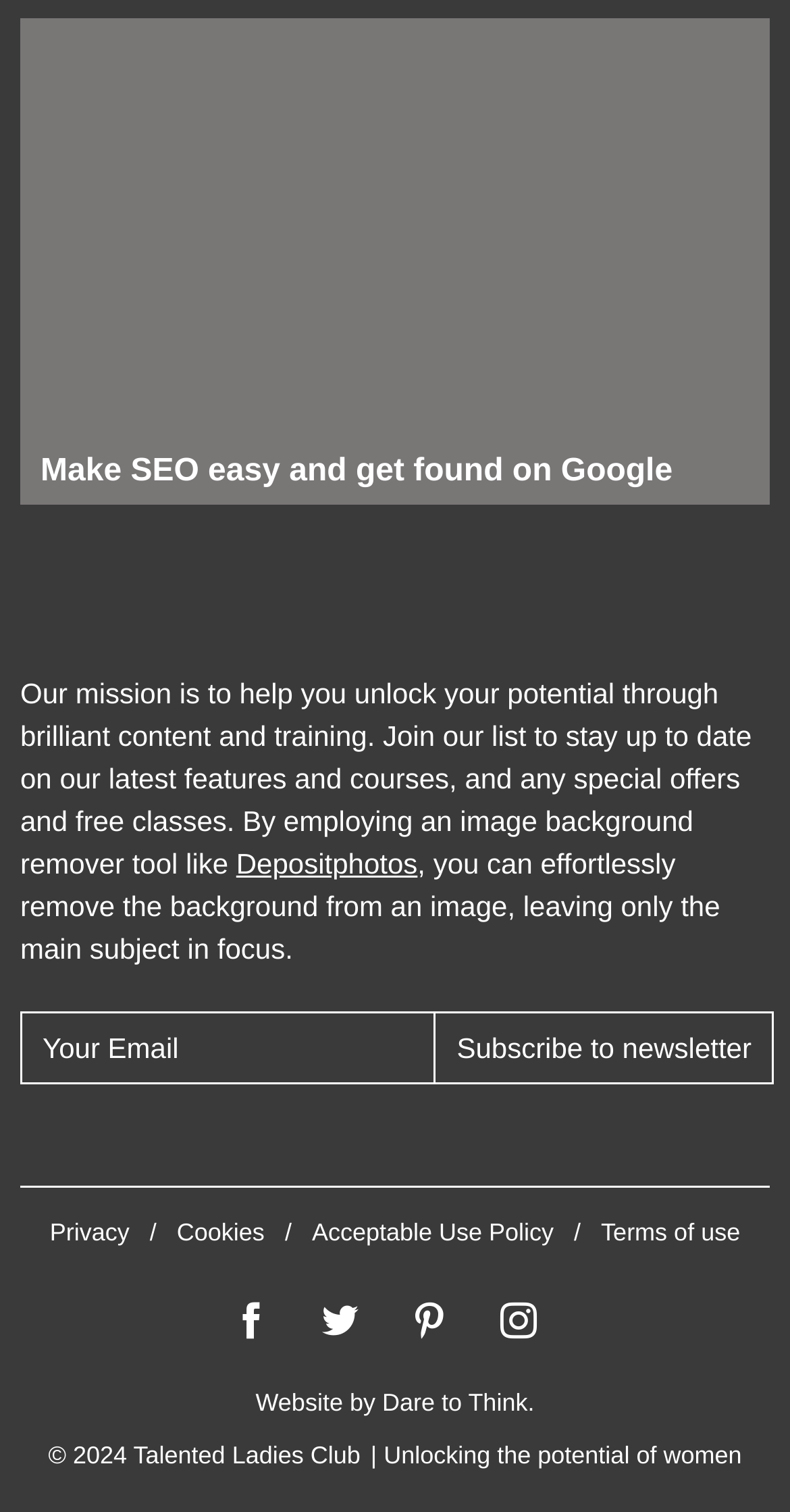Locate the bounding box coordinates of the element's region that should be clicked to carry out the following instruction: "Read article about Tsarin Taimakekeniyar Lafiya". The coordinates need to be four float numbers between 0 and 1, i.e., [left, top, right, bottom].

None